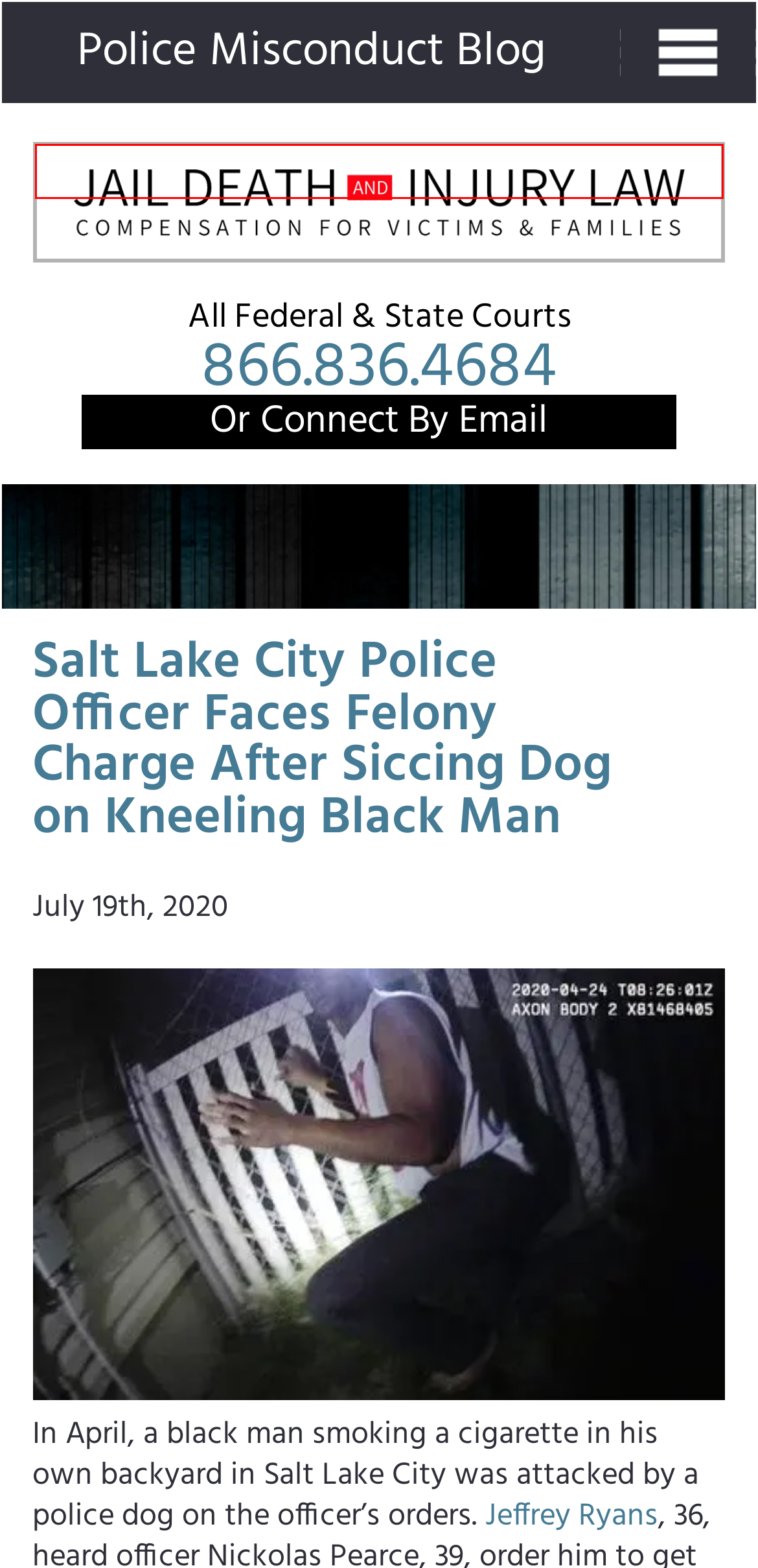You are given a screenshot depicting a webpage with a red bounding box around a UI element. Select the description that best corresponds to the new webpage after clicking the selected element. Here are the choices:
A. Jail Death and Jail Injury Lawyers | Contact Phone and Online Claim Forms
B. Police Brutality & Police Excessive Force | #1 U.S. Law Firm Suing Police
C. Prison Inmate Abuse Lawyer | Jail Abuse National Law Firm Sues Prisons
D. Jail Medical Neglect Victim? You Can Sue Jails for Bad Medical Care
E. Death in Custody? Civil Rights & Wrongful Death Lawsuit Info
F. Police Misconduct Lawyers | Cases Nationwide | We Sue Police
G. Jail Death, Jail Injury, Police Excessive Force | National Law Firm
H. How Do You Sue a Security Guard?

G